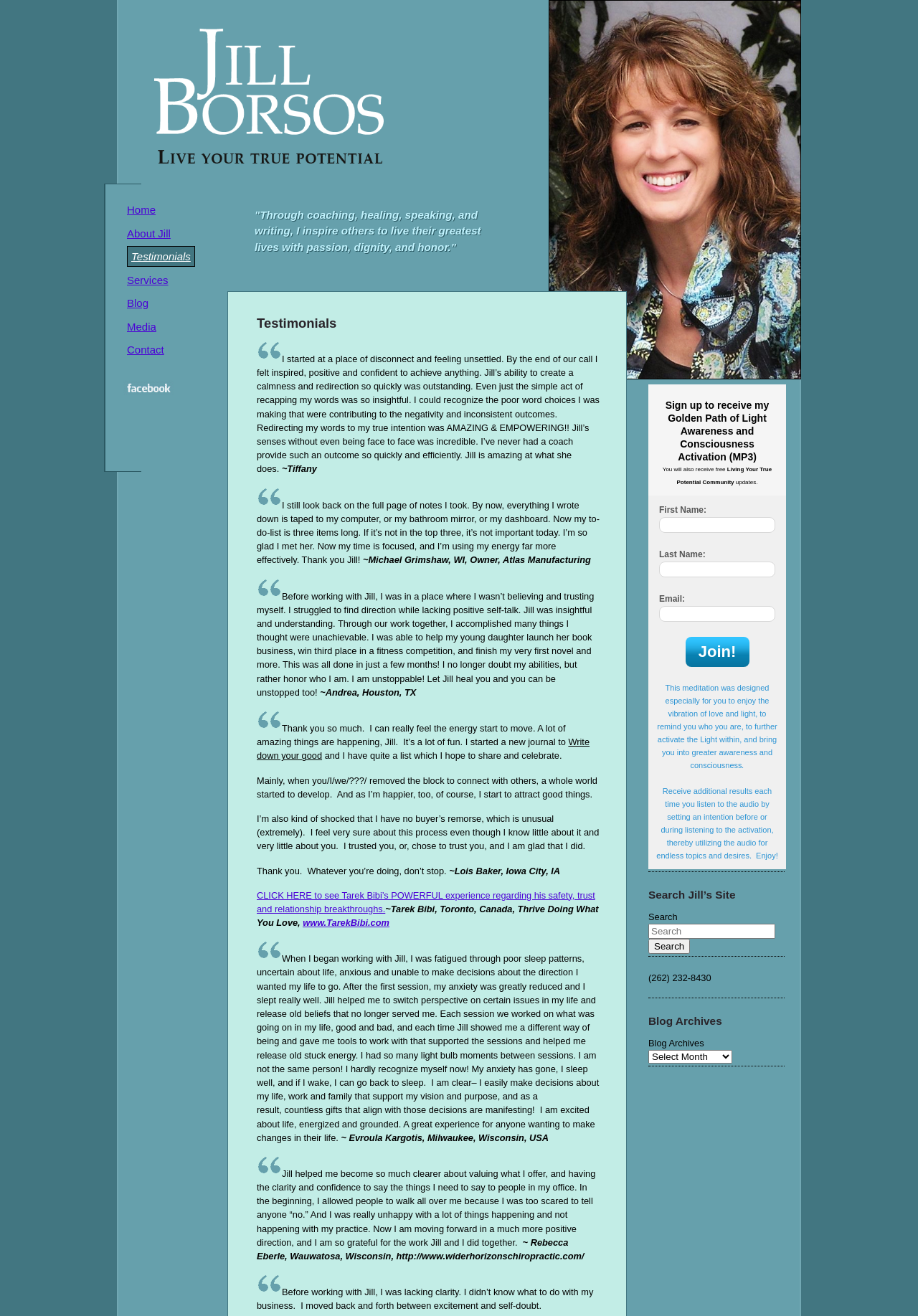What is the purpose of the 'Search Jill’s Site' section?
Please answer the question with as much detail and depth as you can.

The 'Search Jill’s Site' section contains a textbox and a search button, which suggests that its purpose is to allow users to search for specific content within the website.